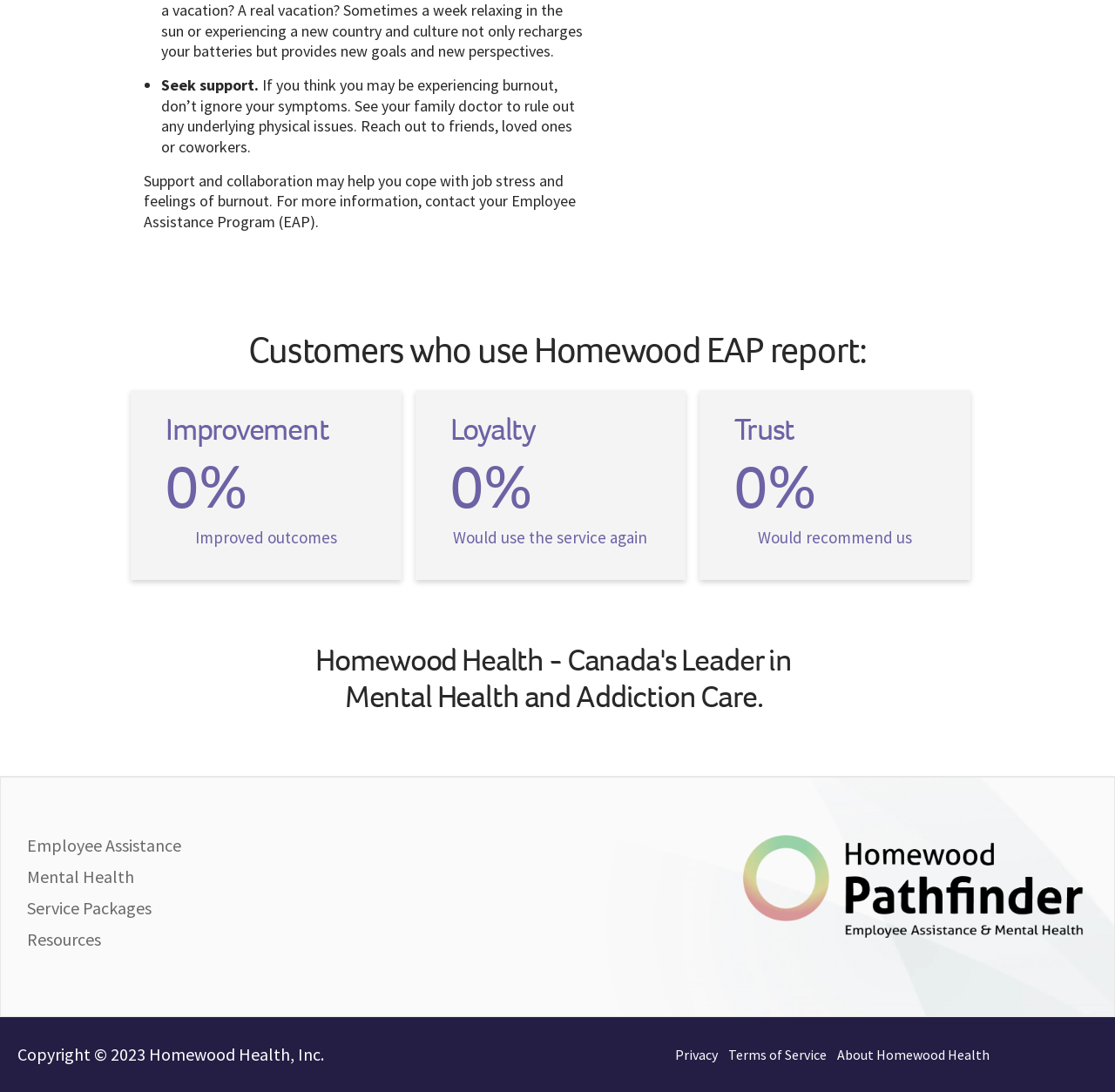Using floating point numbers between 0 and 1, provide the bounding box coordinates in the format (top-left x, top-left y, bottom-right x, bottom-right y). Locate the UI element described here: About Homewood Health

[0.746, 0.947, 0.892, 0.984]